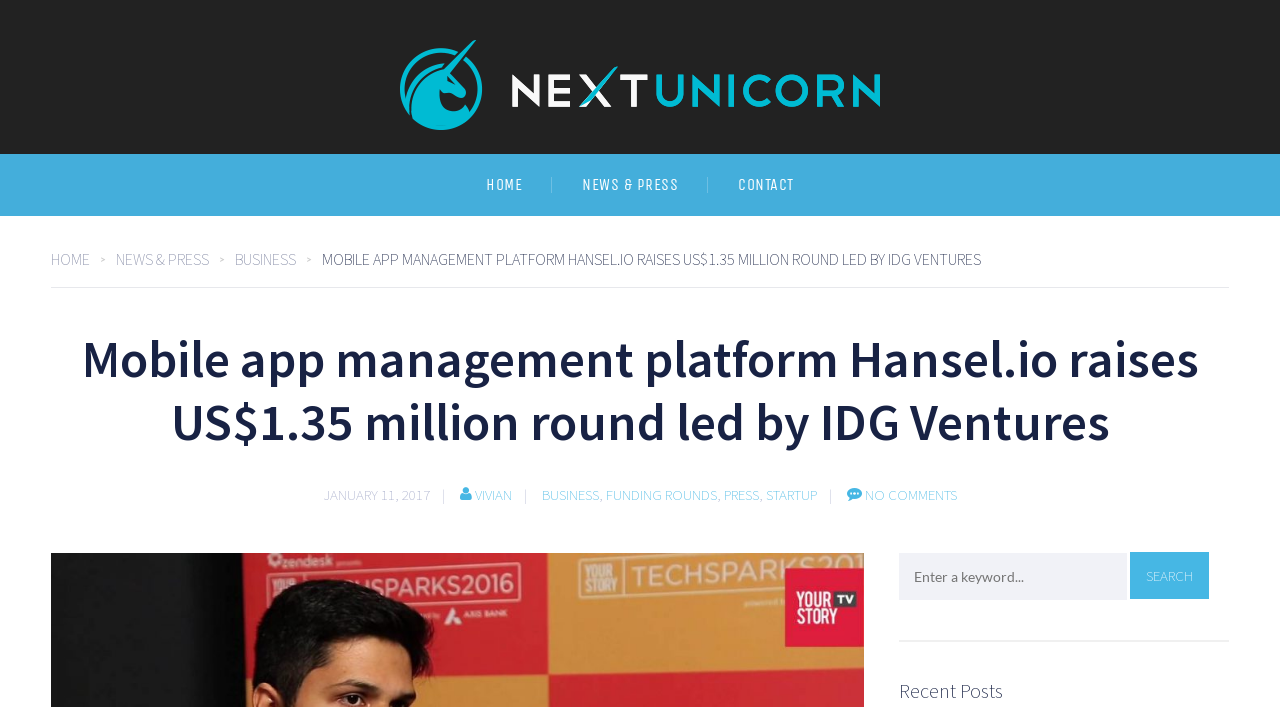Find the bounding box coordinates of the element I should click to carry out the following instruction: "contact us".

[0.553, 0.218, 0.644, 0.306]